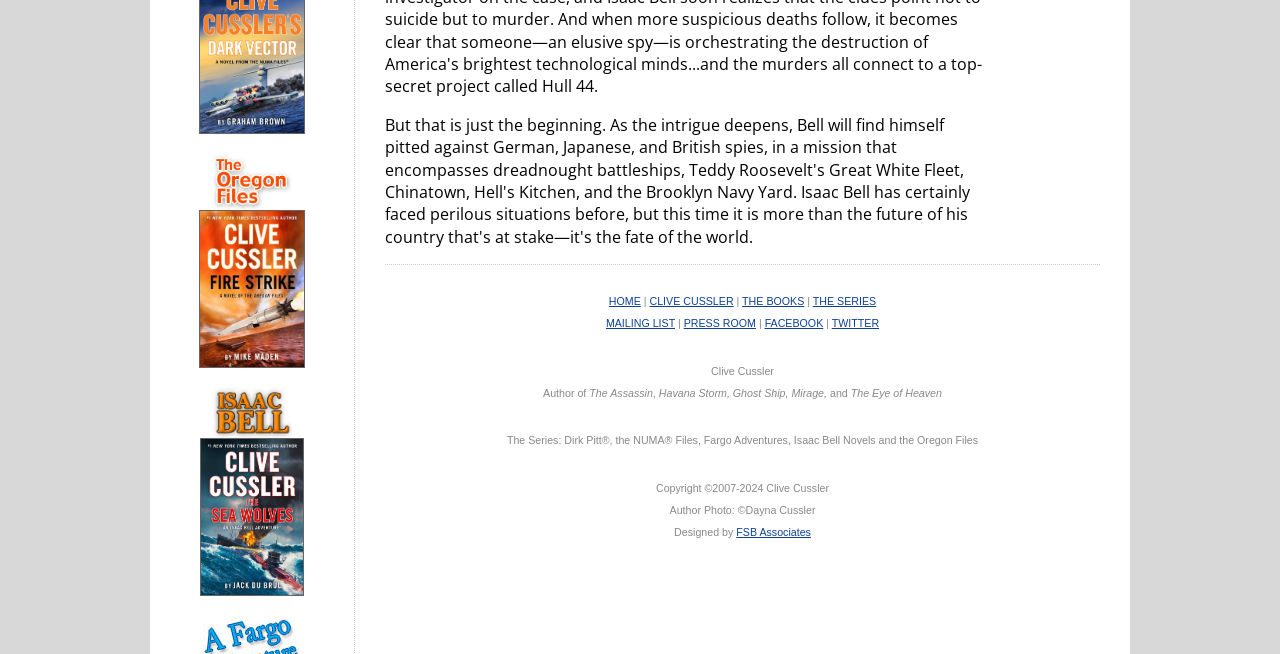Using the provided description: "THE SERIES", find the bounding box coordinates of the corresponding UI element. The output should be four float numbers between 0 and 1, in the format [left, top, right, bottom].

[0.635, 0.451, 0.685, 0.469]